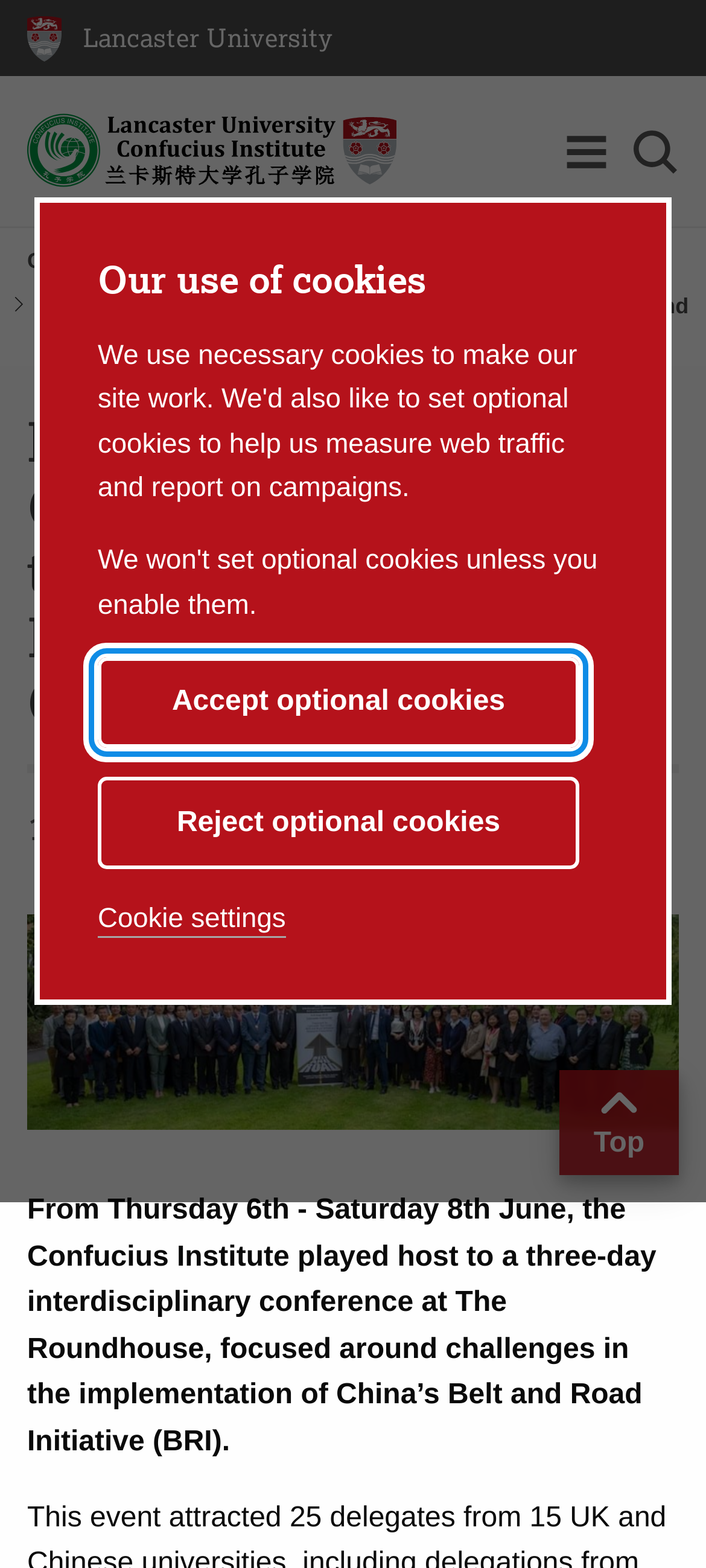Determine the bounding box coordinates for the UI element described. Format the coordinates as (top-left x, top-left y, bottom-right x, bottom-right y) and ensure all values are between 0 and 1. Element description: Confucius Institute

[0.038, 0.155, 0.317, 0.179]